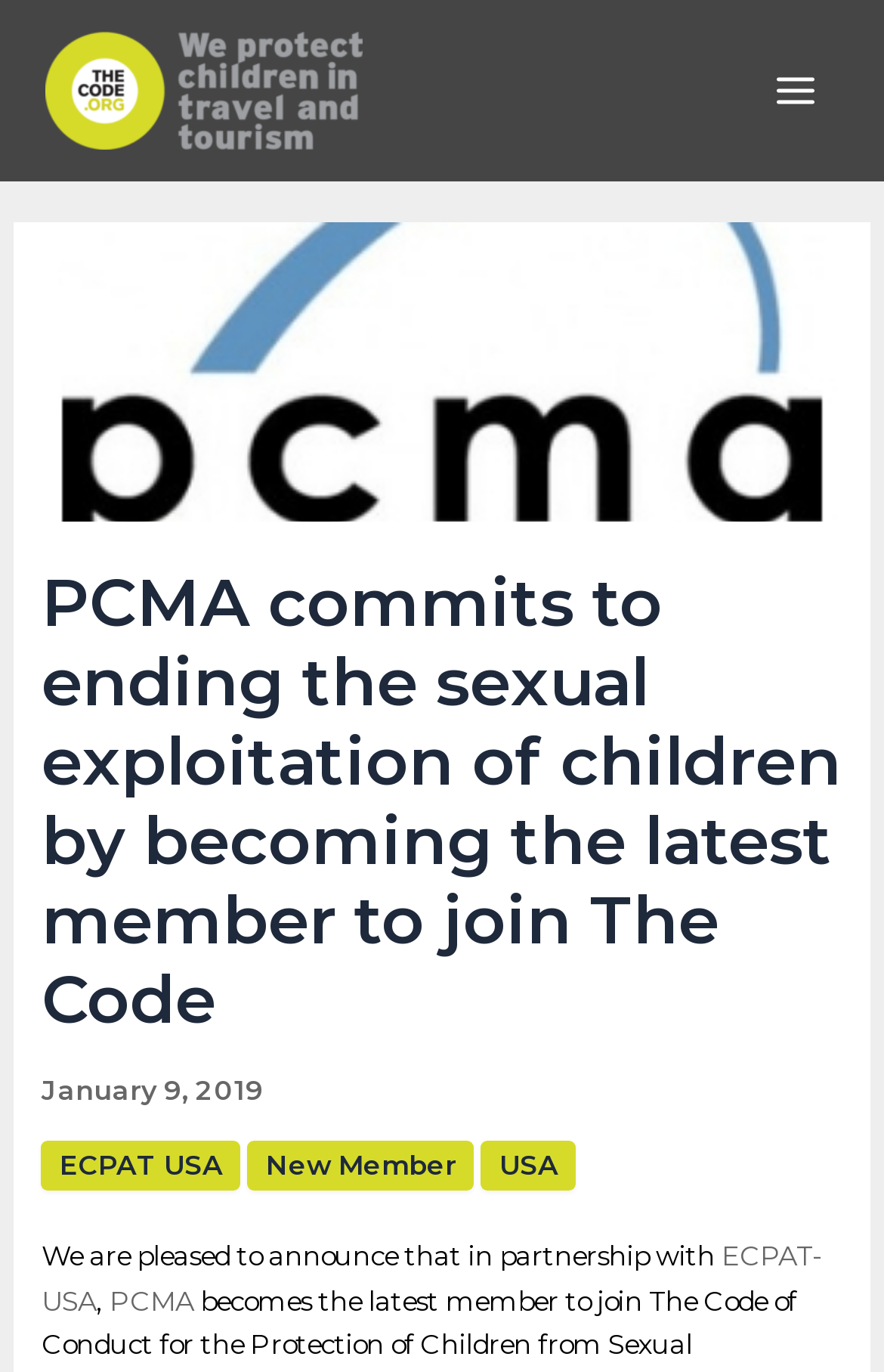Determine the webpage's heading and output its text content.

PCMA commits to ending the sexual exploitation of children by becoming the latest member to join The Code